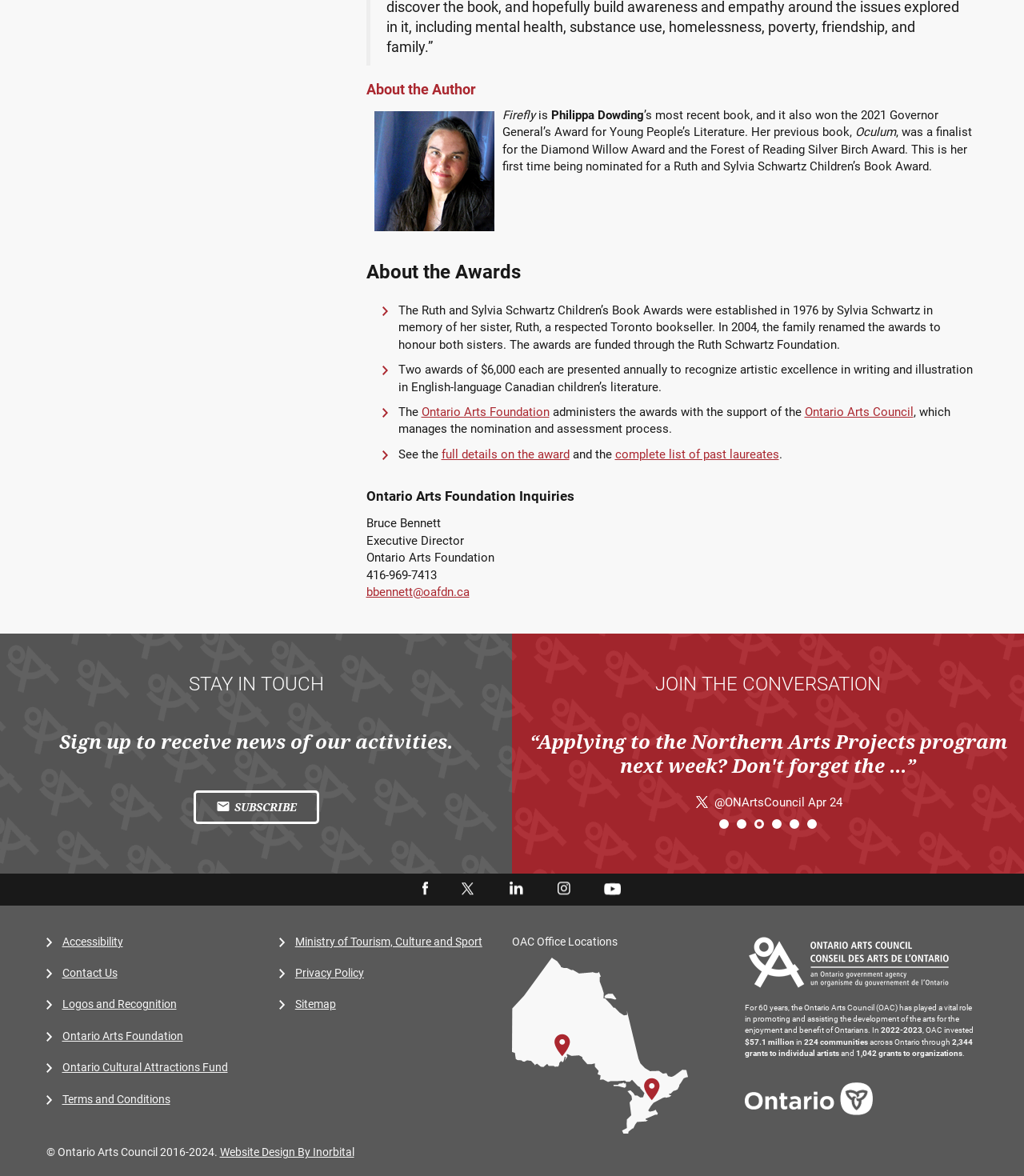Could you determine the bounding box coordinates of the clickable element to complete the instruction: "Click the 'SUBSCRIBE' button"? Provide the coordinates as four float numbers between 0 and 1, i.e., [left, top, right, bottom].

[0.189, 0.672, 0.311, 0.701]